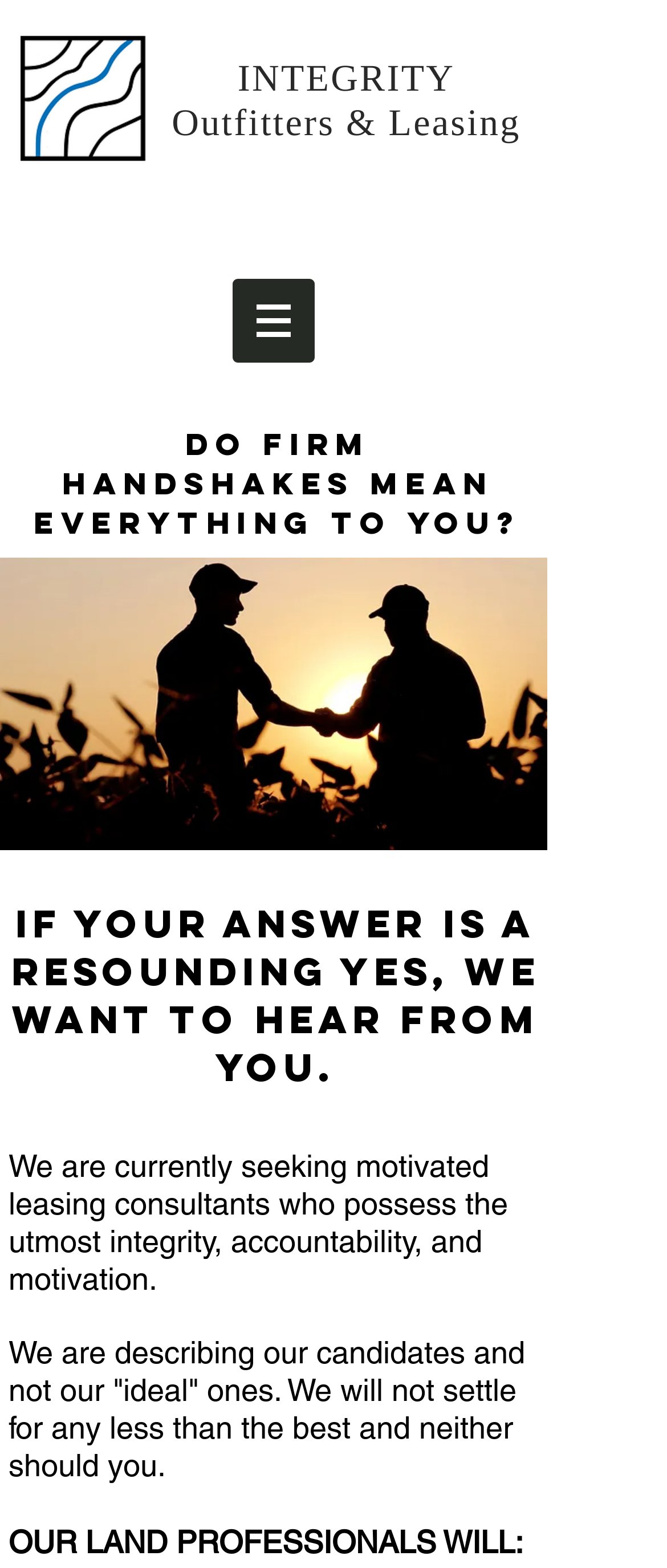What is the company name on the logo?
Please respond to the question thoroughly and include all relevant details.

By looking at the image with the description 'Integrity Outfitters and Leasing logo' at the top of the webpage, we can determine that the company name is Integrity Outfitters and Leasing.